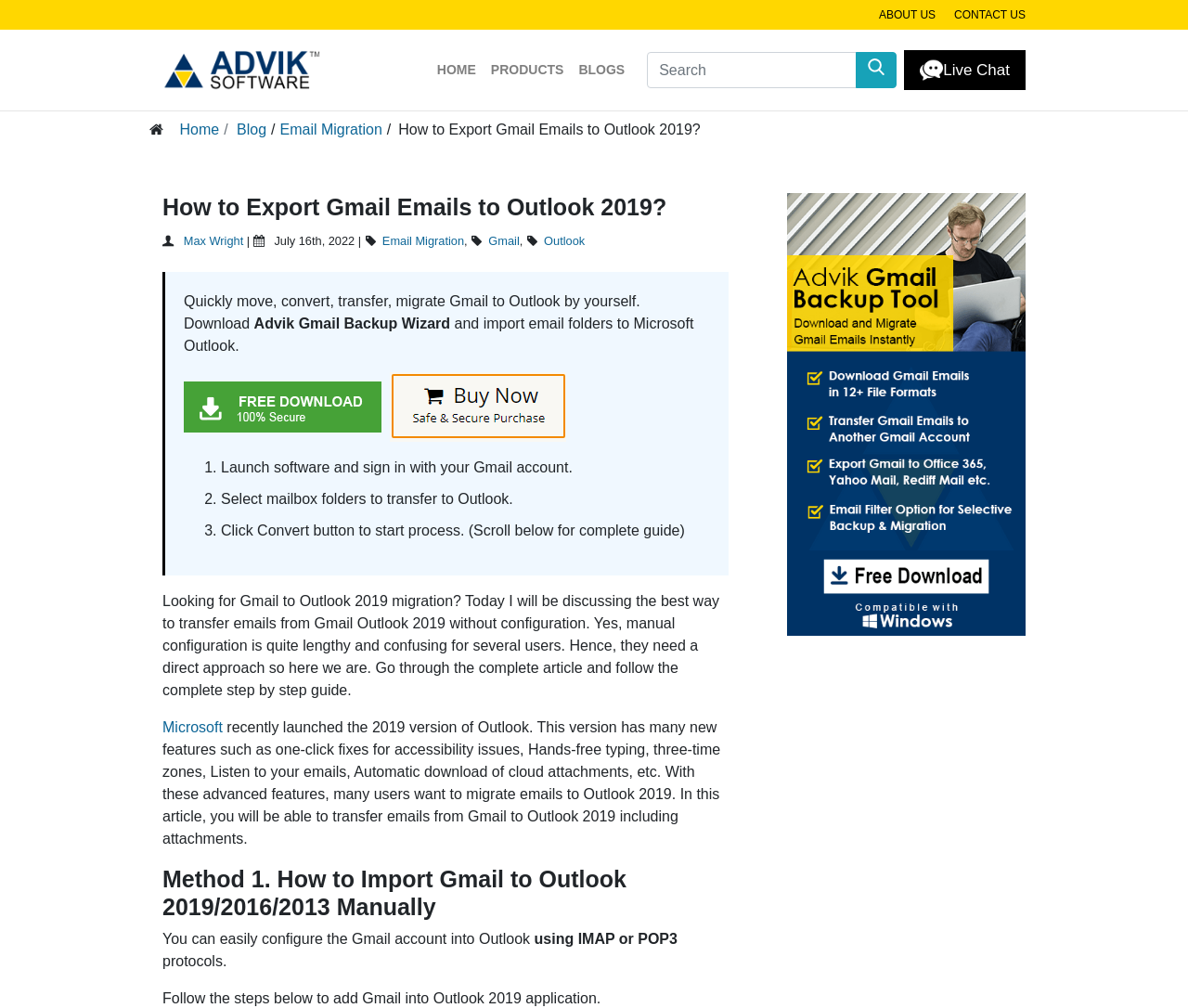Identify the bounding box coordinates of the specific part of the webpage to click to complete this instruction: "Search for something".

[0.545, 0.052, 0.721, 0.087]